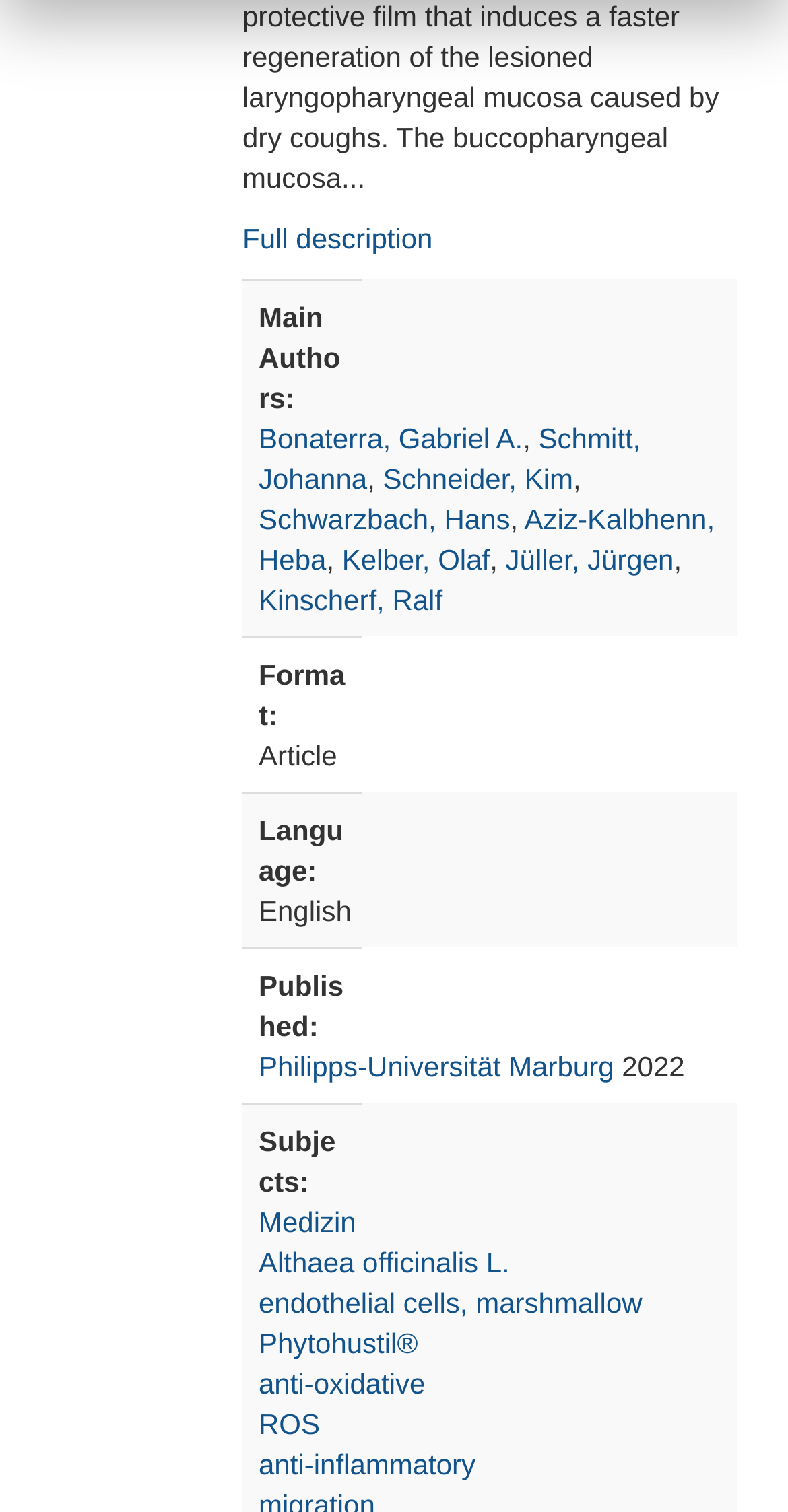Determine the bounding box coordinates of the clickable region to execute the instruction: "Learn more about Phytohustil". The coordinates should be four float numbers between 0 and 1, denoted as [left, top, right, bottom].

[0.328, 0.878, 0.53, 0.899]